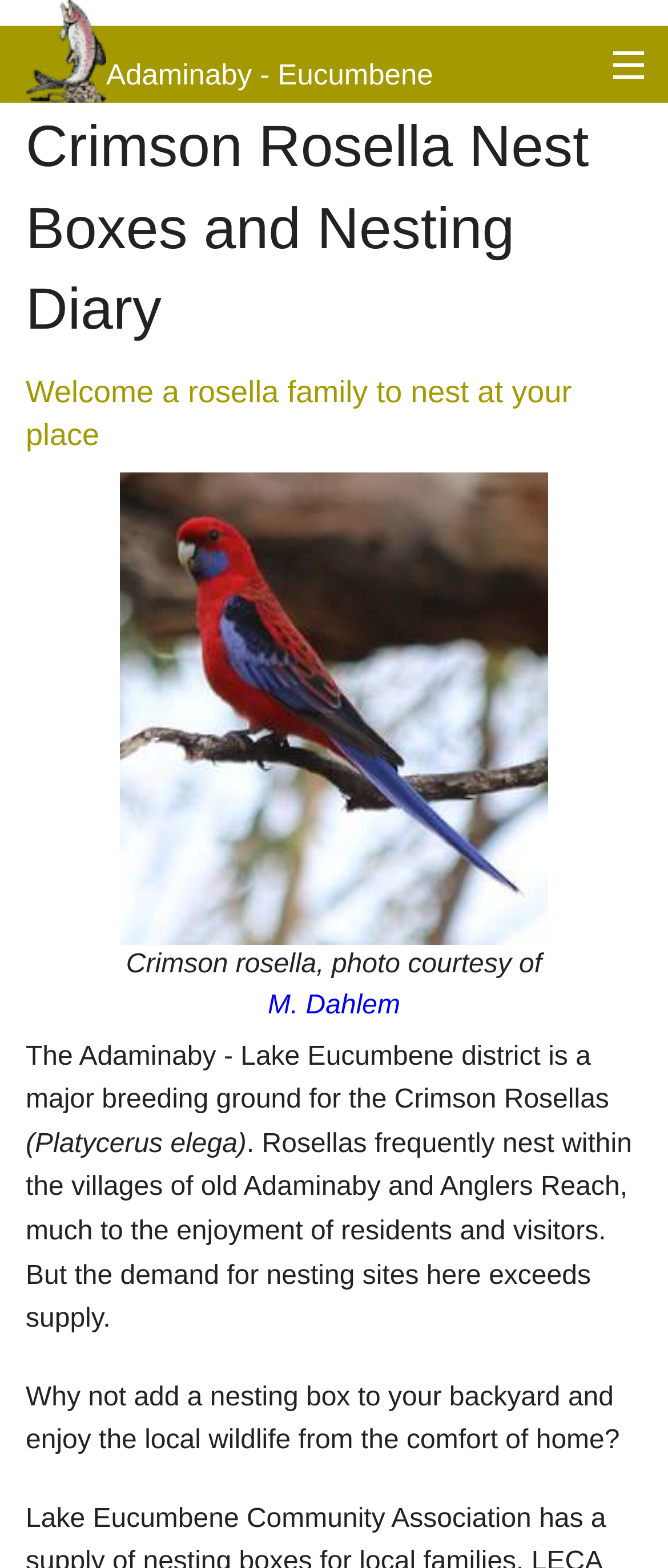Locate the bounding box coordinates of the area to click to fulfill this instruction: "Click on Adaminaby - Eucumbene link". The bounding box should be presented as four float numbers between 0 and 1, in the order [left, top, right, bottom].

[0.0, 0.016, 0.85, 0.082]